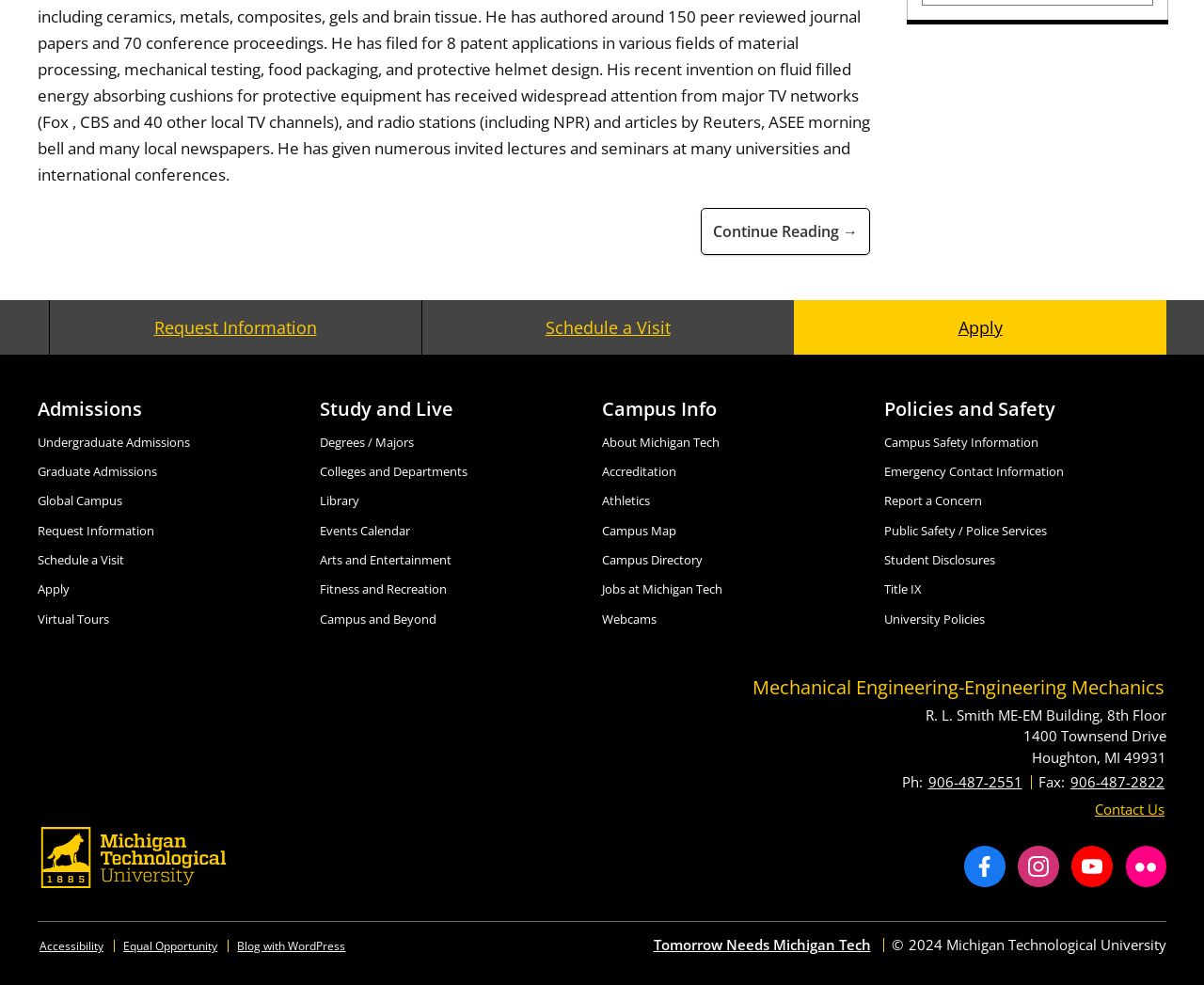Respond with a single word or short phrase to the following question: 
What is the copyright year of the university?

2024